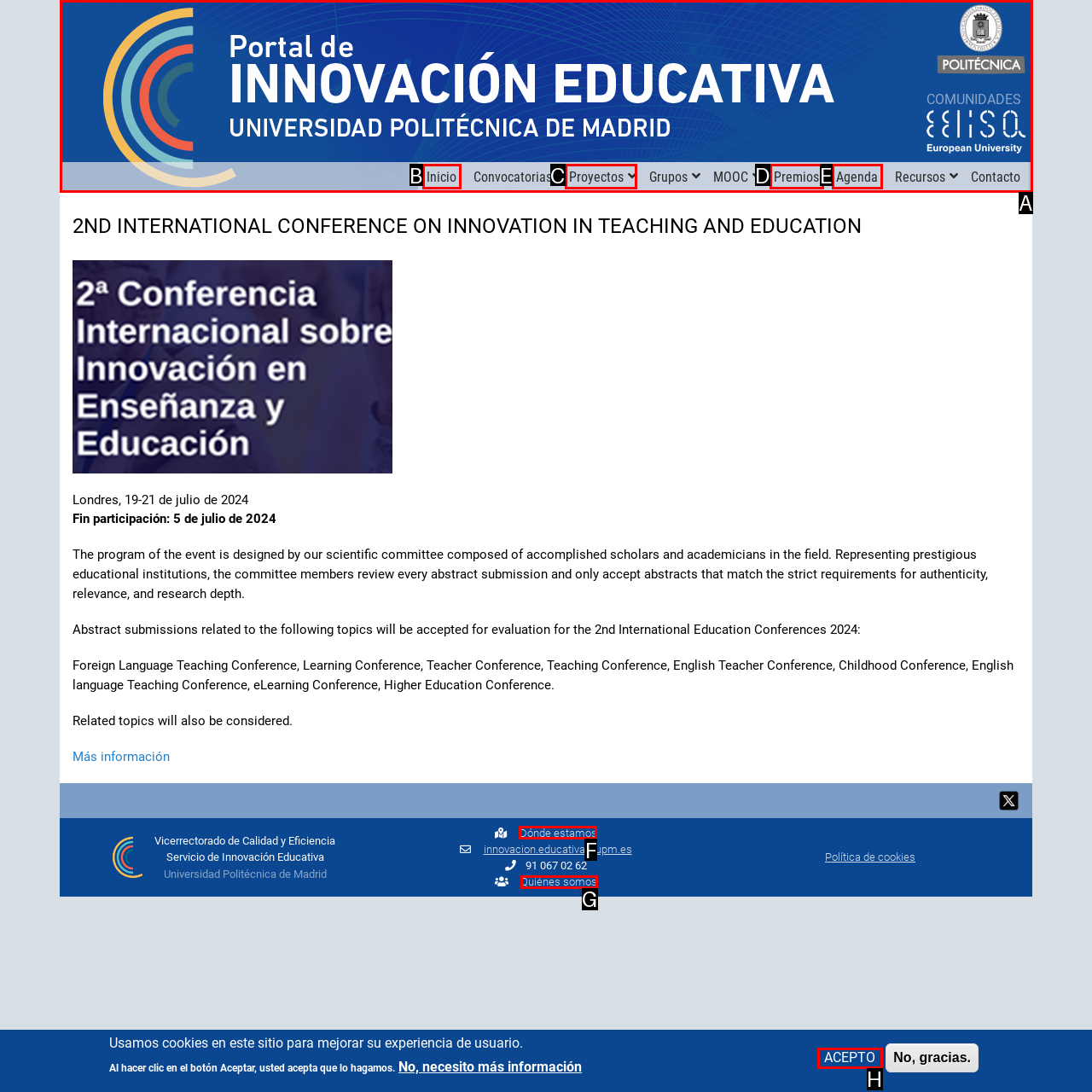Identify which HTML element matches the description: Quiénes somos. Answer with the correct option's letter.

G